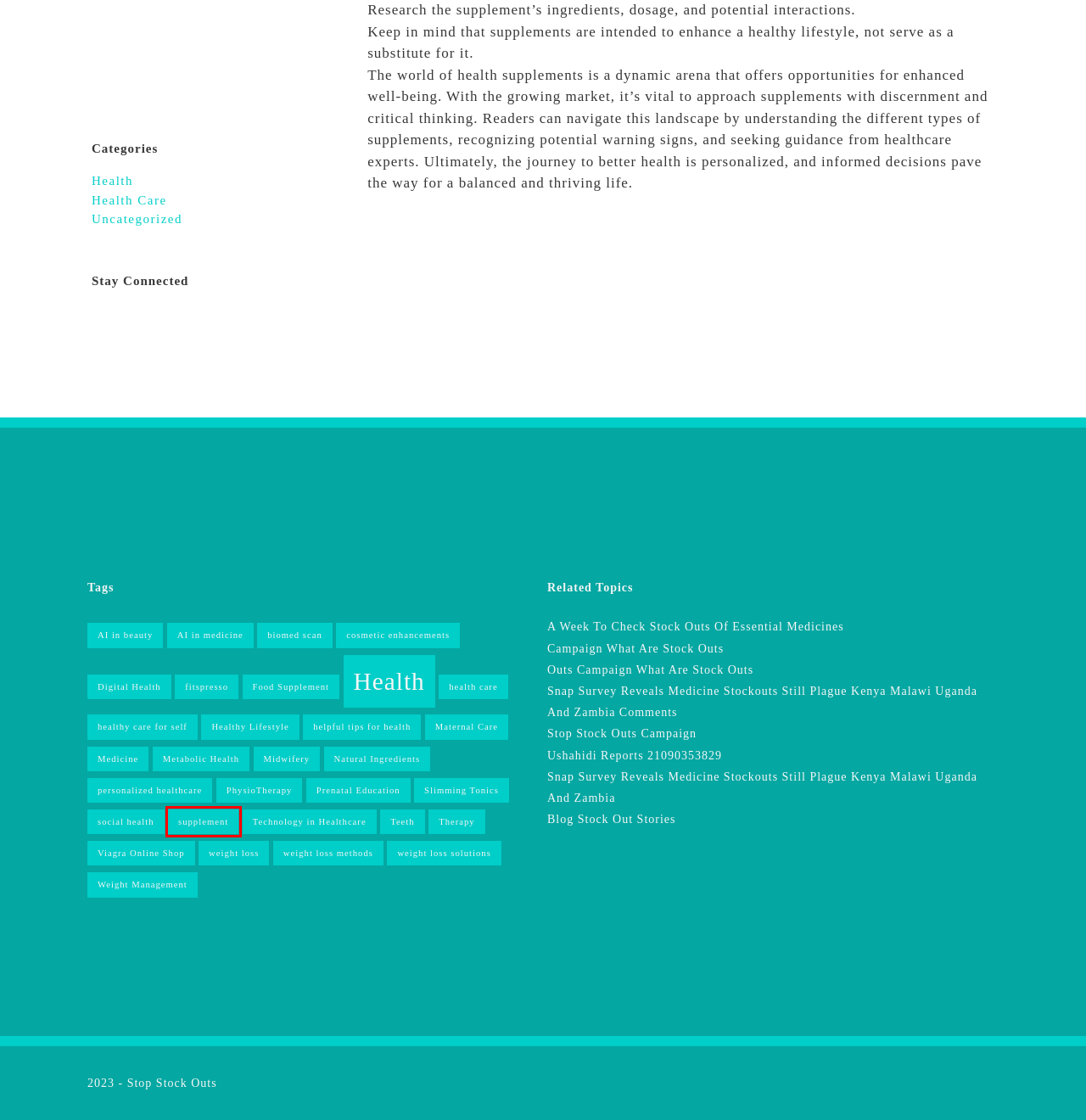You are given a screenshot of a webpage with a red rectangle bounding box around a UI element. Select the webpage description that best matches the new webpage after clicking the element in the bounding box. Here are the candidates:
A. weight loss – Stop Stock Outs
B. Healthy Lifestyle – Stop Stock Outs
C. A Week To Check Stock Outs Of Essential Medicines – Stop Stock Outs
D. Technology in Healthcare – Stop Stock Outs
E. biomed scan – Stop Stock Outs
F. supplement – Stop Stock Outs
G. PhysioTherapy – Stop Stock Outs
H. Health Care – Stop Stock Outs

F